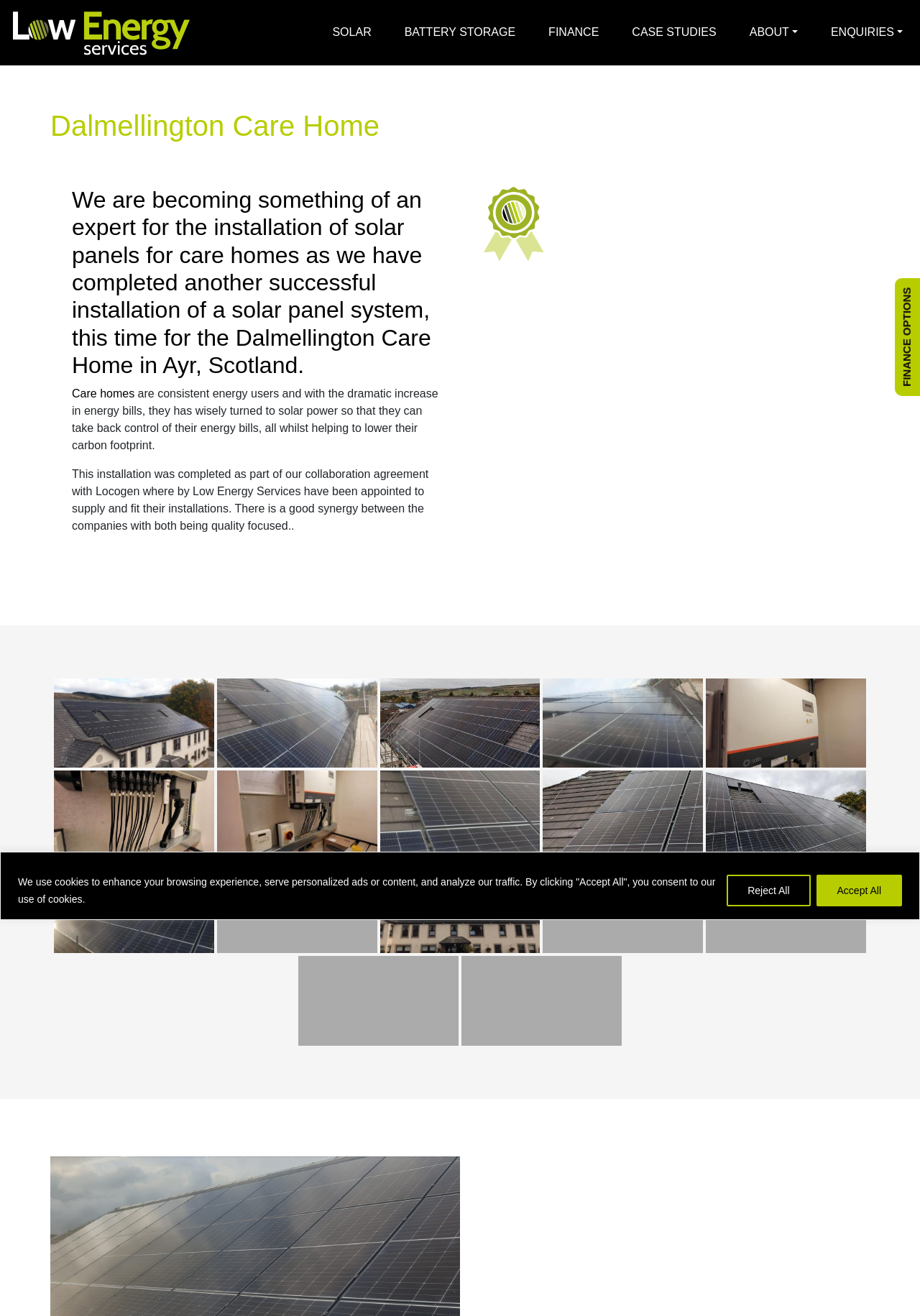What is the name of the company that collaborated with Locogen?
Please respond to the question with as much detail as possible.

This question can be answered by reading the text 'This installation was completed as part of our collaboration agreement with Locogen where by Low Energy Services have been appointed to supply and fit their installations.' This sentence mentions the collaboration between Locogen and Low Energy Services.